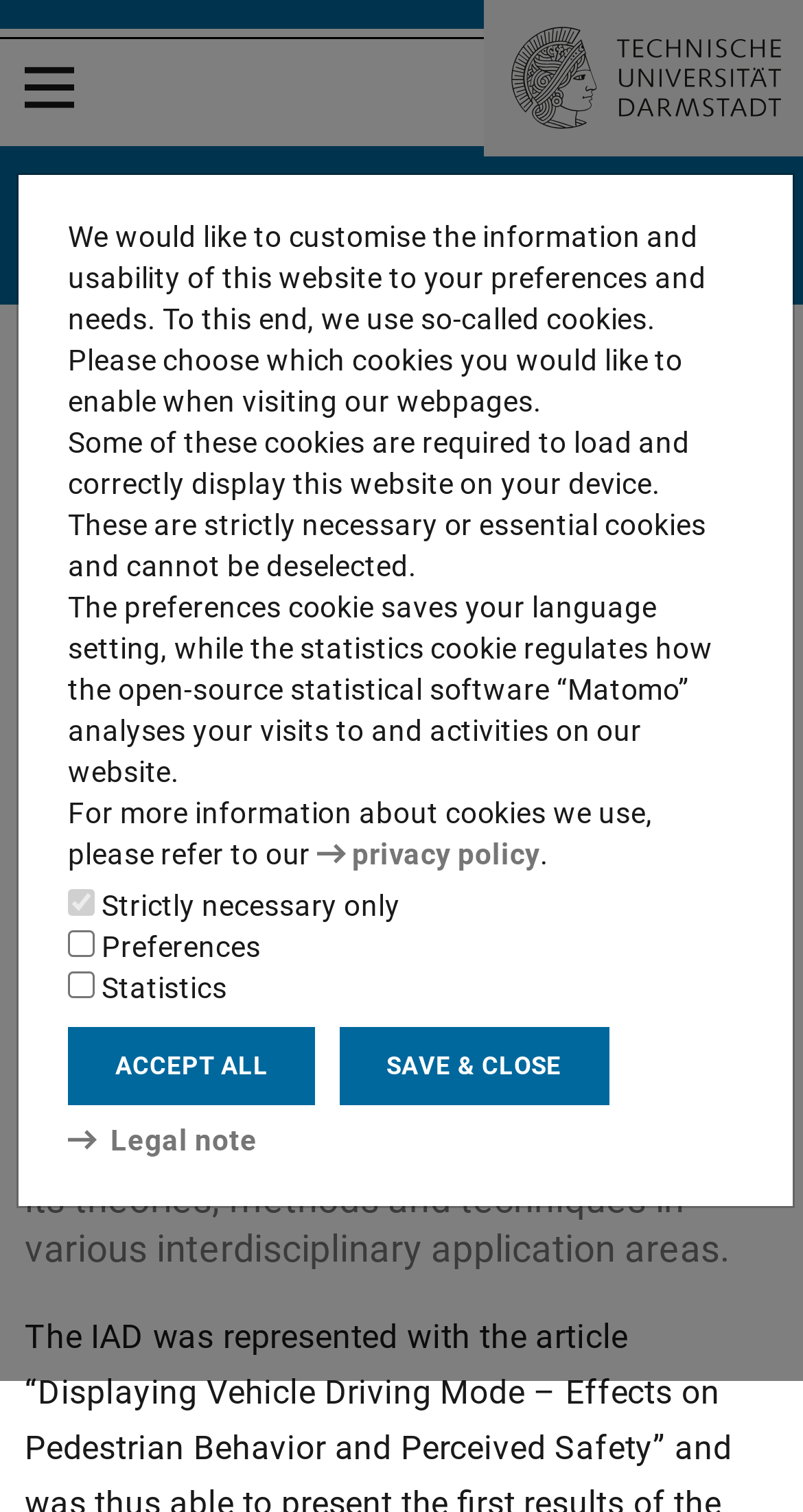Identify the bounding box coordinates of the element that should be clicked to fulfill this task: "Click on the back button". The coordinates should be provided as four float numbers between 0 and 1, i.e., [left, top, right, bottom].

[0.031, 0.286, 0.164, 0.308]